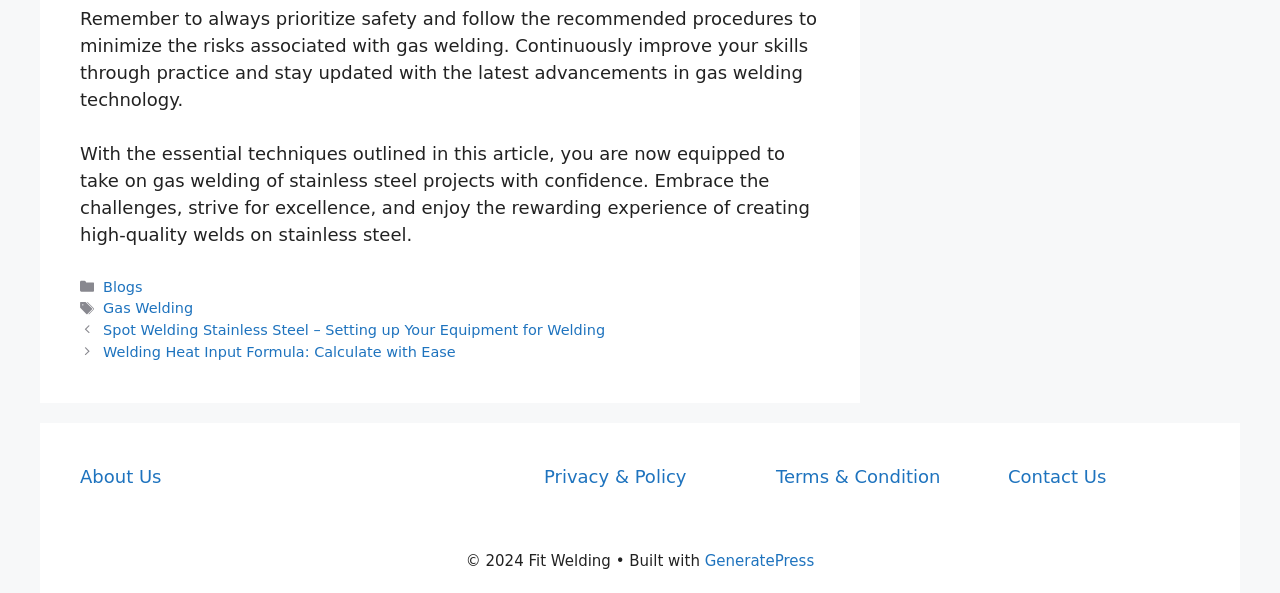Determine the bounding box coordinates for the HTML element mentioned in the following description: "About Us". The coordinates should be a list of four floats ranging from 0 to 1, represented as [left, top, right, bottom].

[0.062, 0.786, 0.126, 0.822]